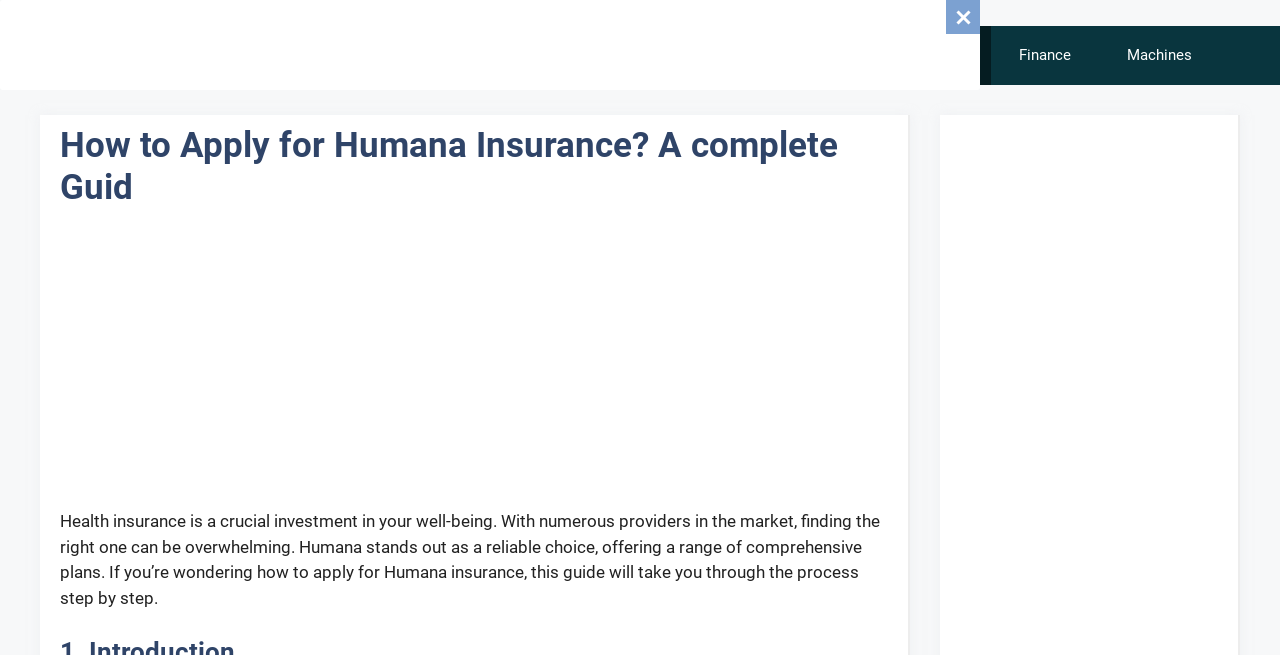Describe in detail what you see on the webpage.

The webpage is about applying for Humana insurance, with a focus on guiding users through the process. At the top-left corner, there is a small text "securepubads.g.doubleclick.net". Below it, there is a navigation bar with five links: "FlixHQPure", "Home", "Insurance", "Finance", and "Machines". 

On the top-center of the page, there is a heading "How to Apply for Humana Insurance? A complete Guid". Below the heading, there is a paragraph of text that explains the importance of health insurance and how Humana stands out as a reliable choice. 

At the bottom of the page, there is a notice about the website using cookies to improve navigation experience and provide additional functionality. The notice includes a link to the European Commission's Cookies Policy. There are also two buttons, "OK" and a link to learn more about cookies.